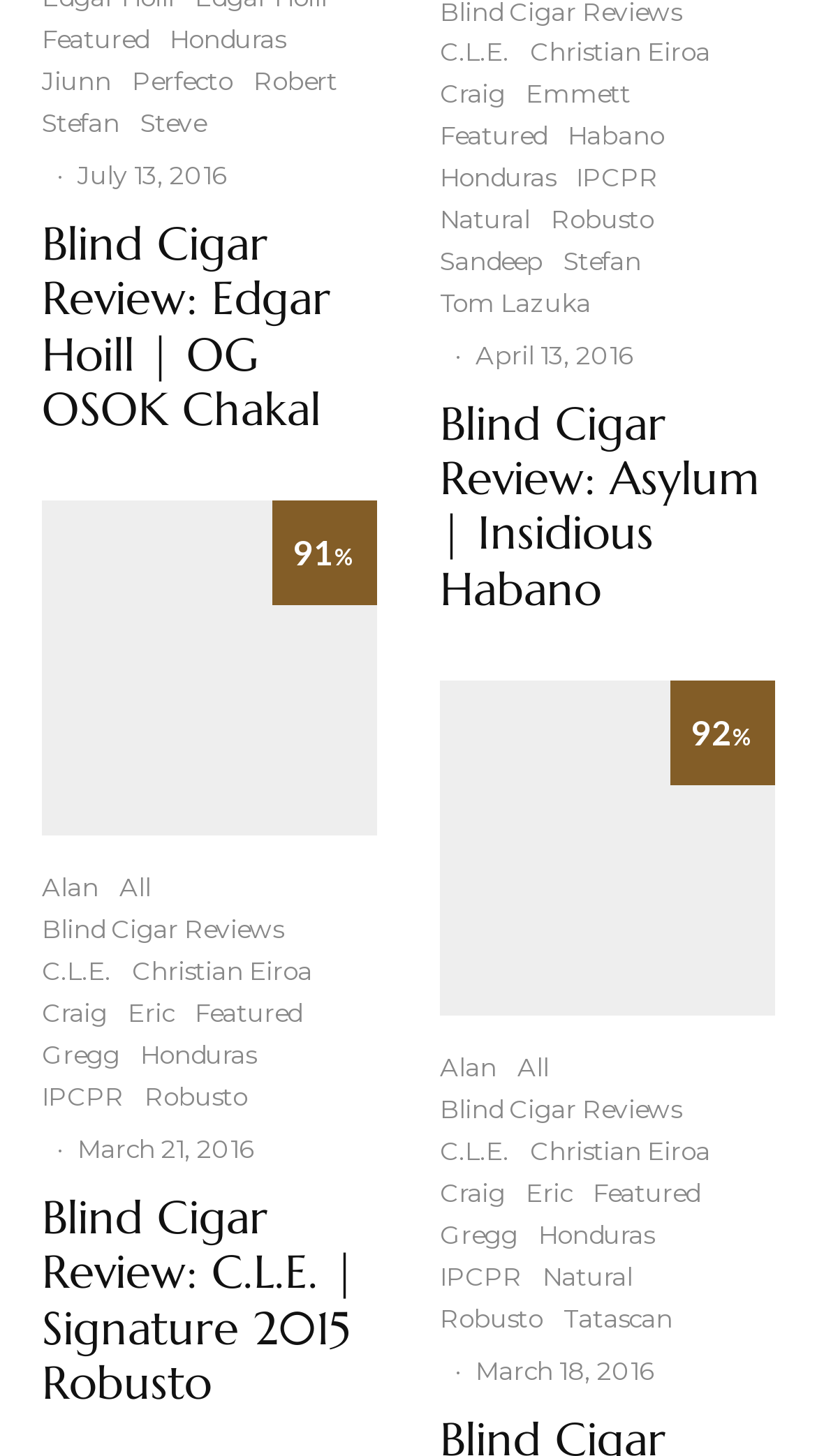Using a single word or phrase, answer the following question: 
What type of cigar is reviewed in the Blind Cigar Review: Tatascan | Robusto?

Robusto